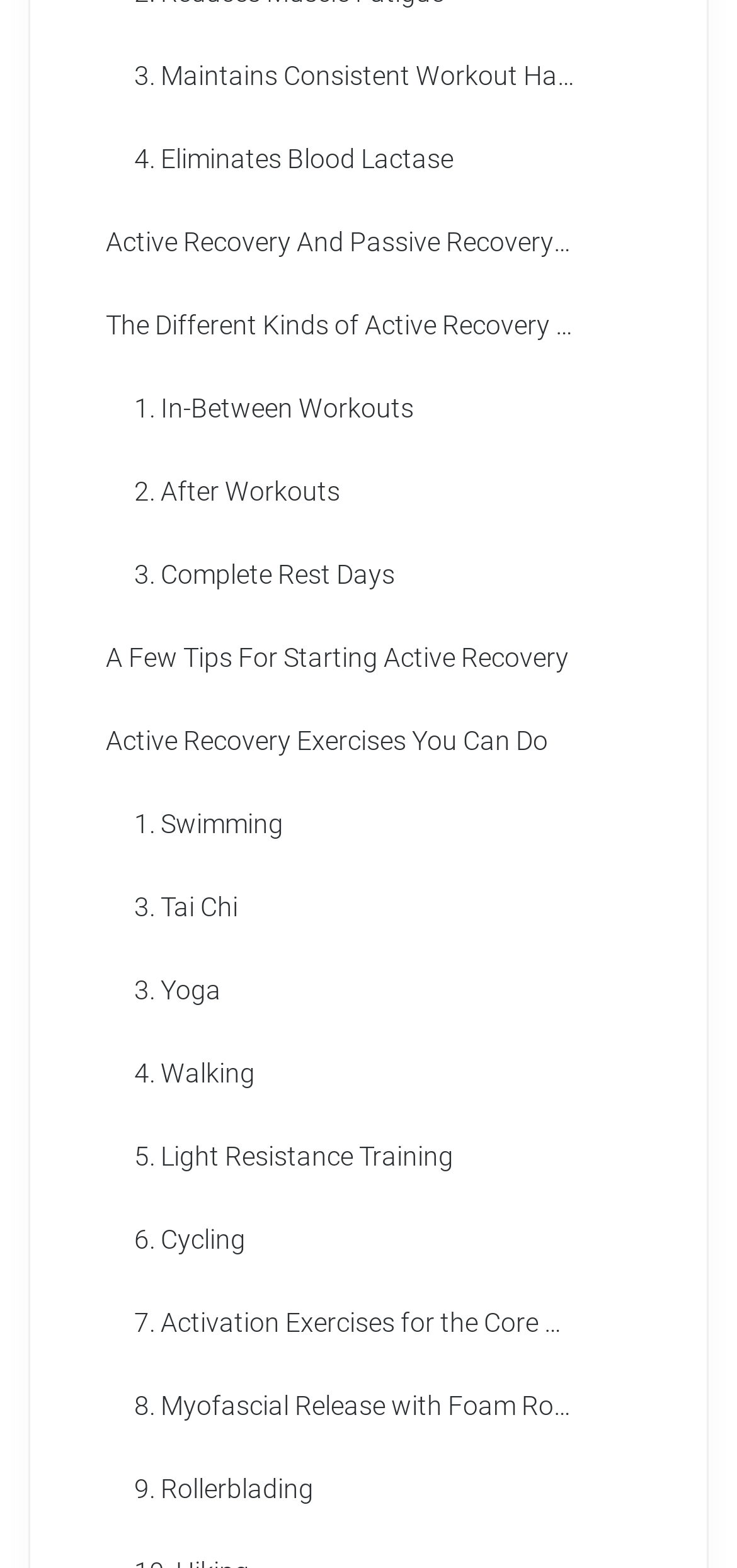Determine the bounding box coordinates of the area to click in order to meet this instruction: "Learn about 'Activation Exercises for the Core and Hip'".

[0.144, 0.817, 0.895, 0.87]